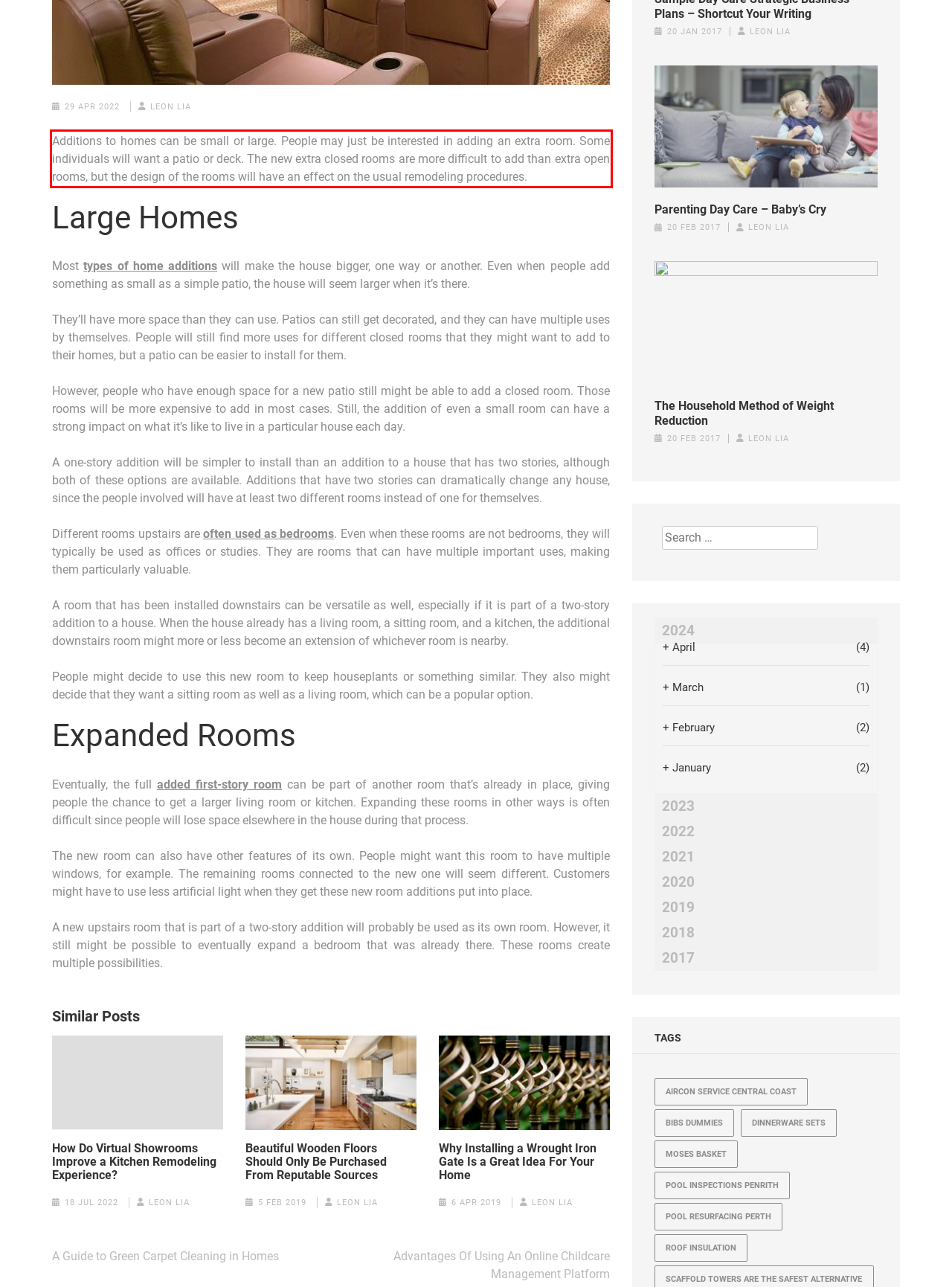Please take the screenshot of the webpage, find the red bounding box, and generate the text content that is within this red bounding box.

Additions to homes can be small or large. People may just be interested in adding an extra room. Some individuals will want a patio or deck. The new extra closed rooms are more difficult to add than extra open rooms, but the design of the rooms will have an effect on the usual remodeling procedures.